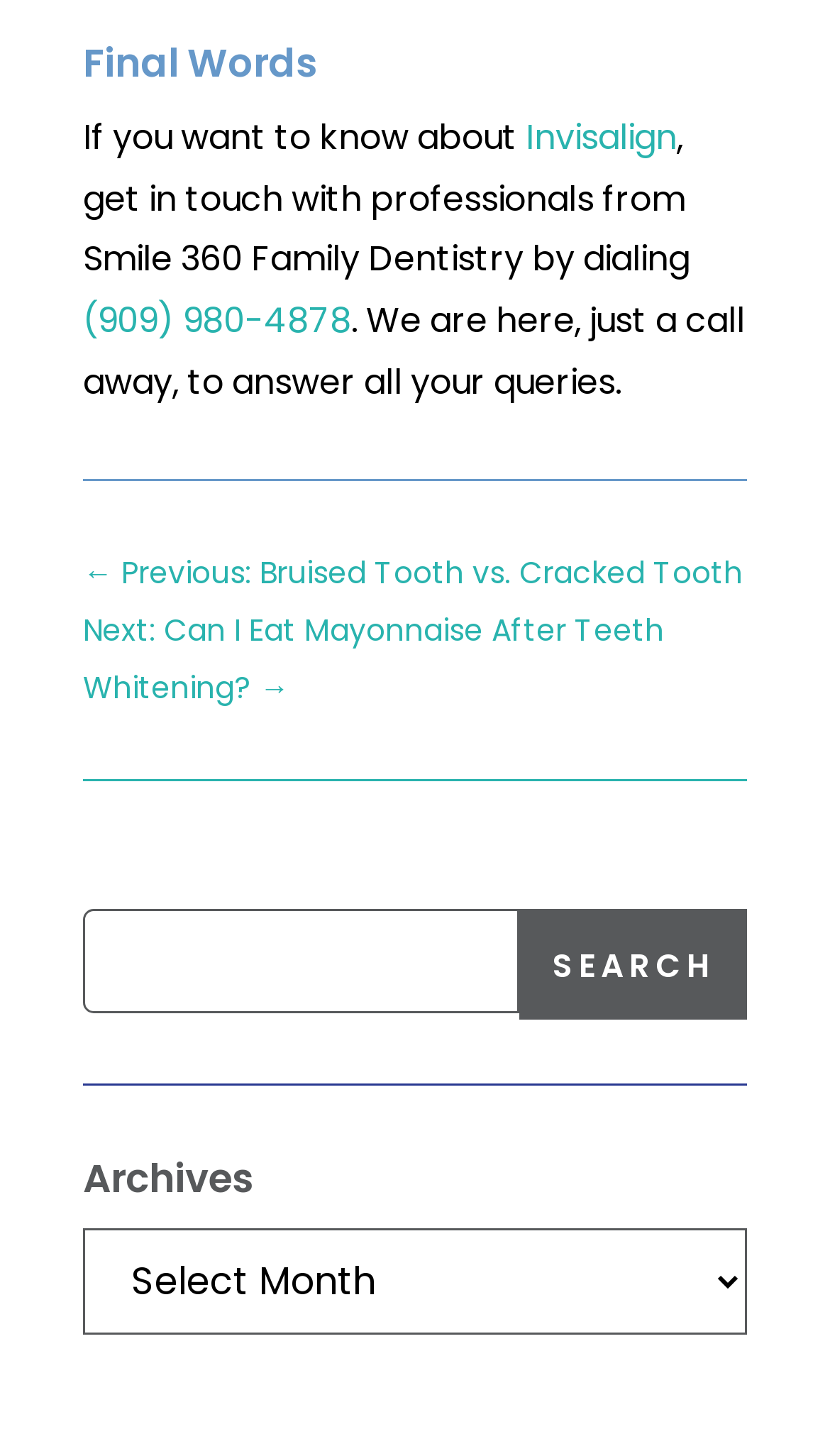What is the title of the section below 'Final Words'?
Use the image to give a comprehensive and detailed response to the question.

The title of the section below 'Final Words' can be found in the heading 'Archives' which is located above a combobox with the same label.